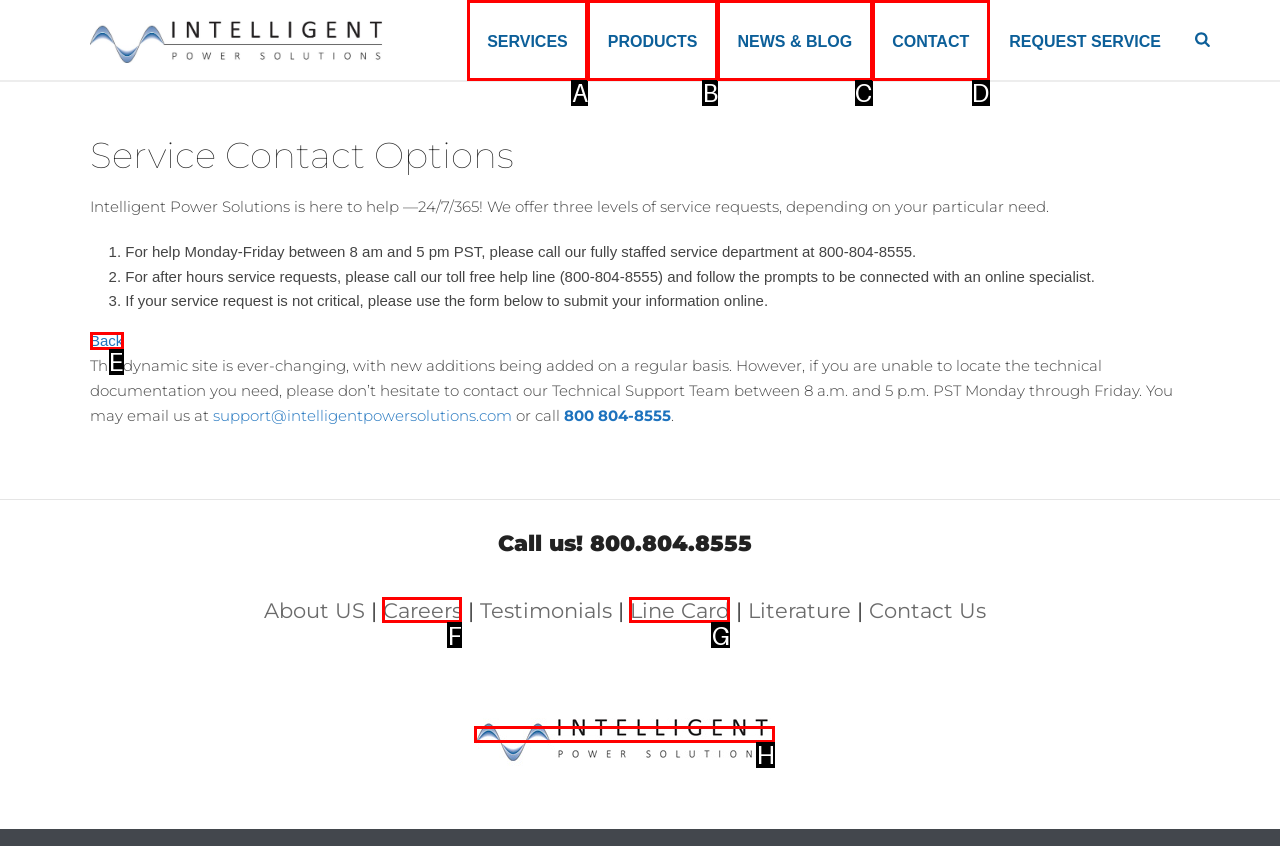What letter corresponds to the UI element to complete this task: Click SERVICES
Answer directly with the letter.

A